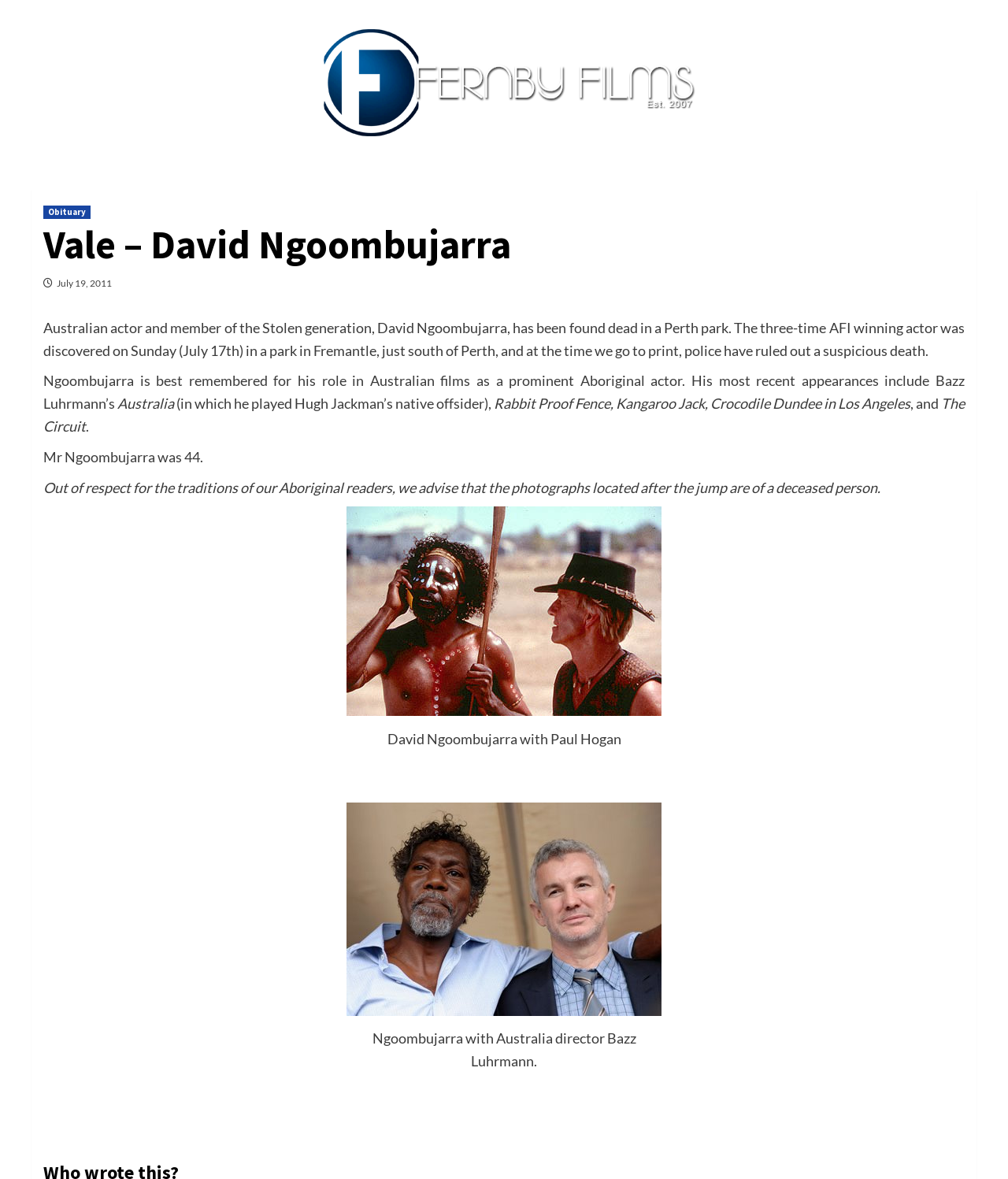Identify the bounding box coordinates for the UI element mentioned here: "July 19, 2011". Provide the coordinates as four float values between 0 and 1, i.e., [left, top, right, bottom].

[0.056, 0.235, 0.111, 0.245]